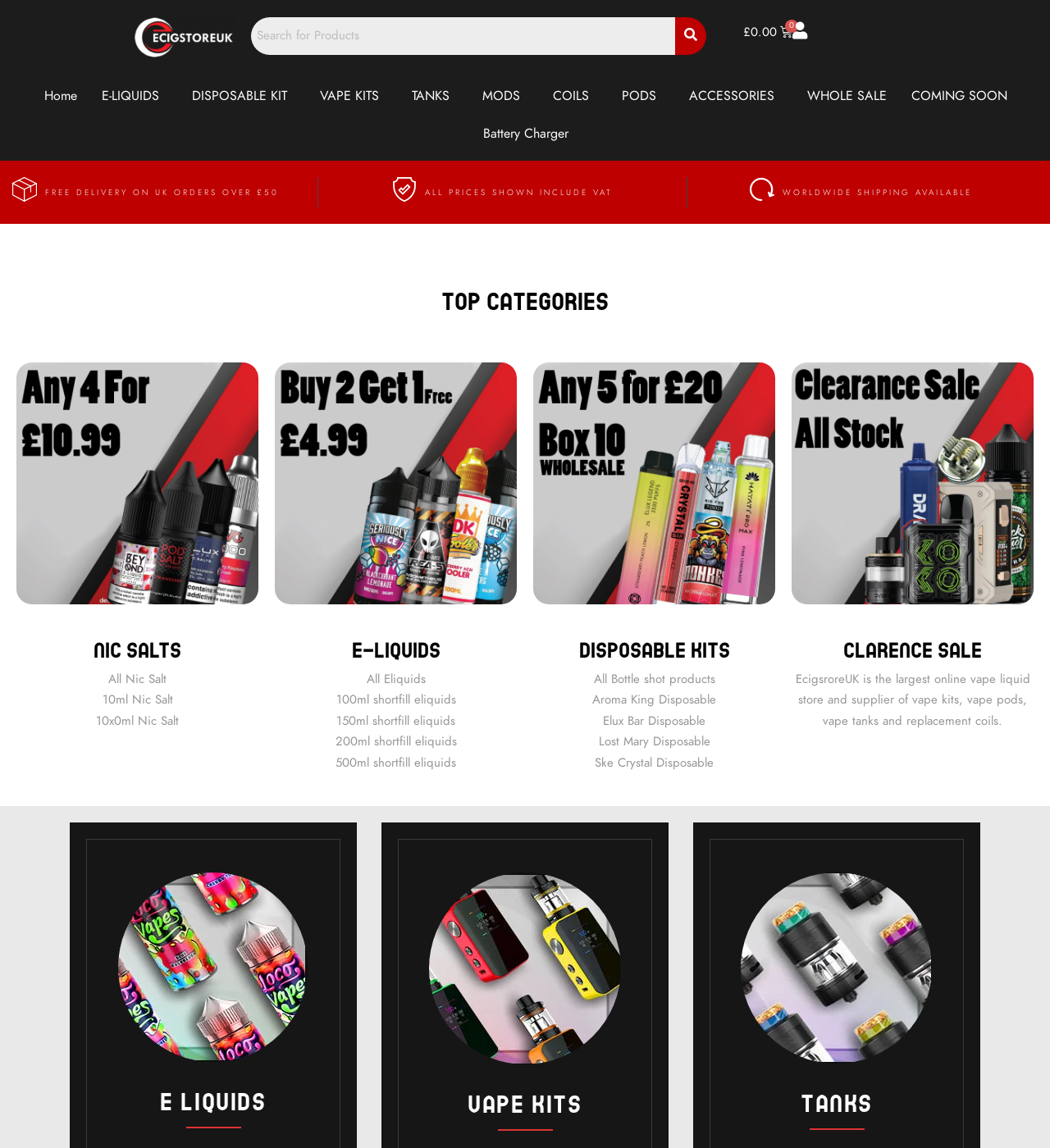Provide a one-word or short-phrase answer to the question:
What types of products are listed under the 'NIC Salts' category?

All Nic Salt, 10ml Nic Salt, 10x0ml Nic Salt